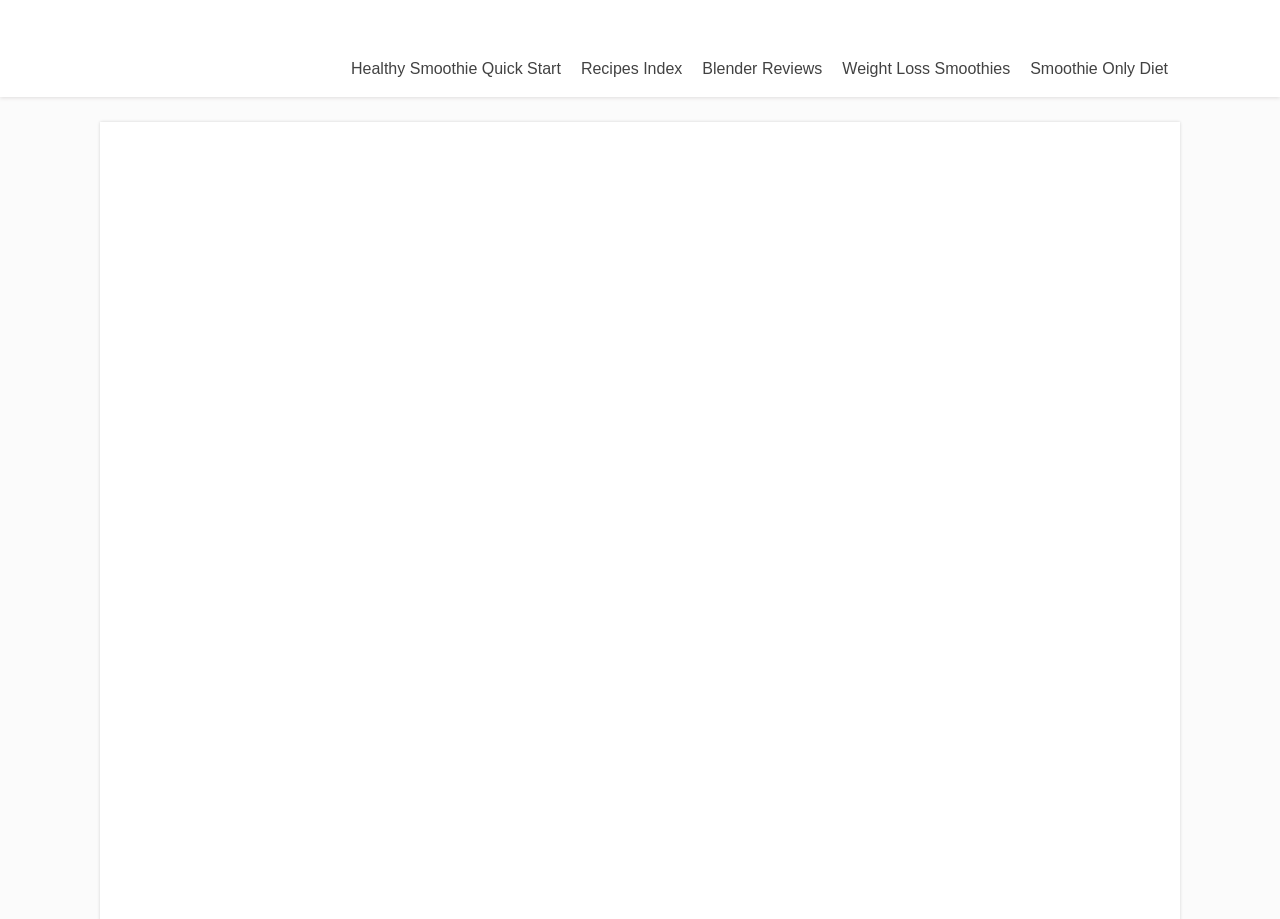What is the purpose of the links in the navigation bar?
From the image, respond with a single word or phrase.

To provide related resources